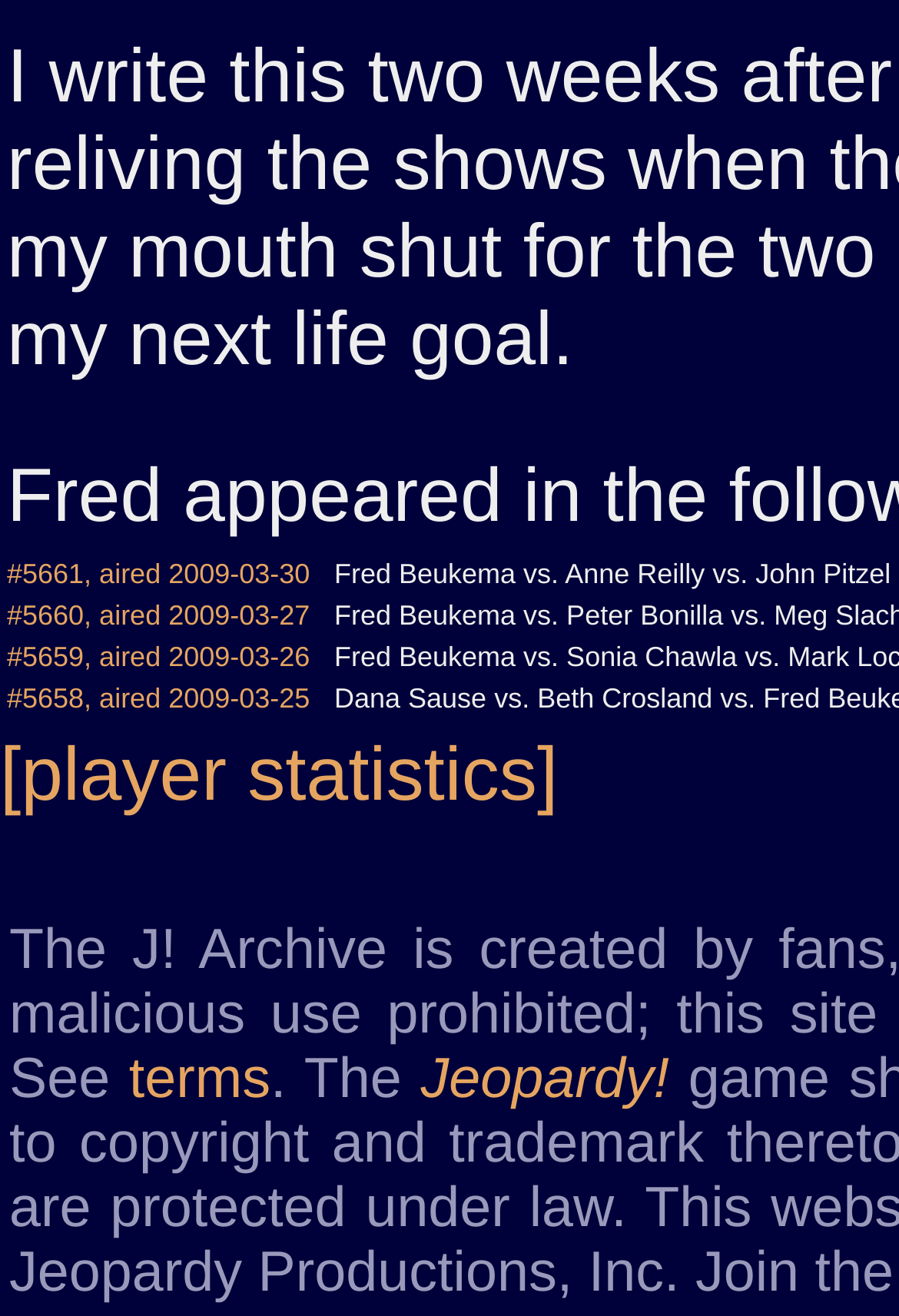Identify the bounding box for the element characterized by the following description: "terms".

[0.143, 0.797, 0.301, 0.844]